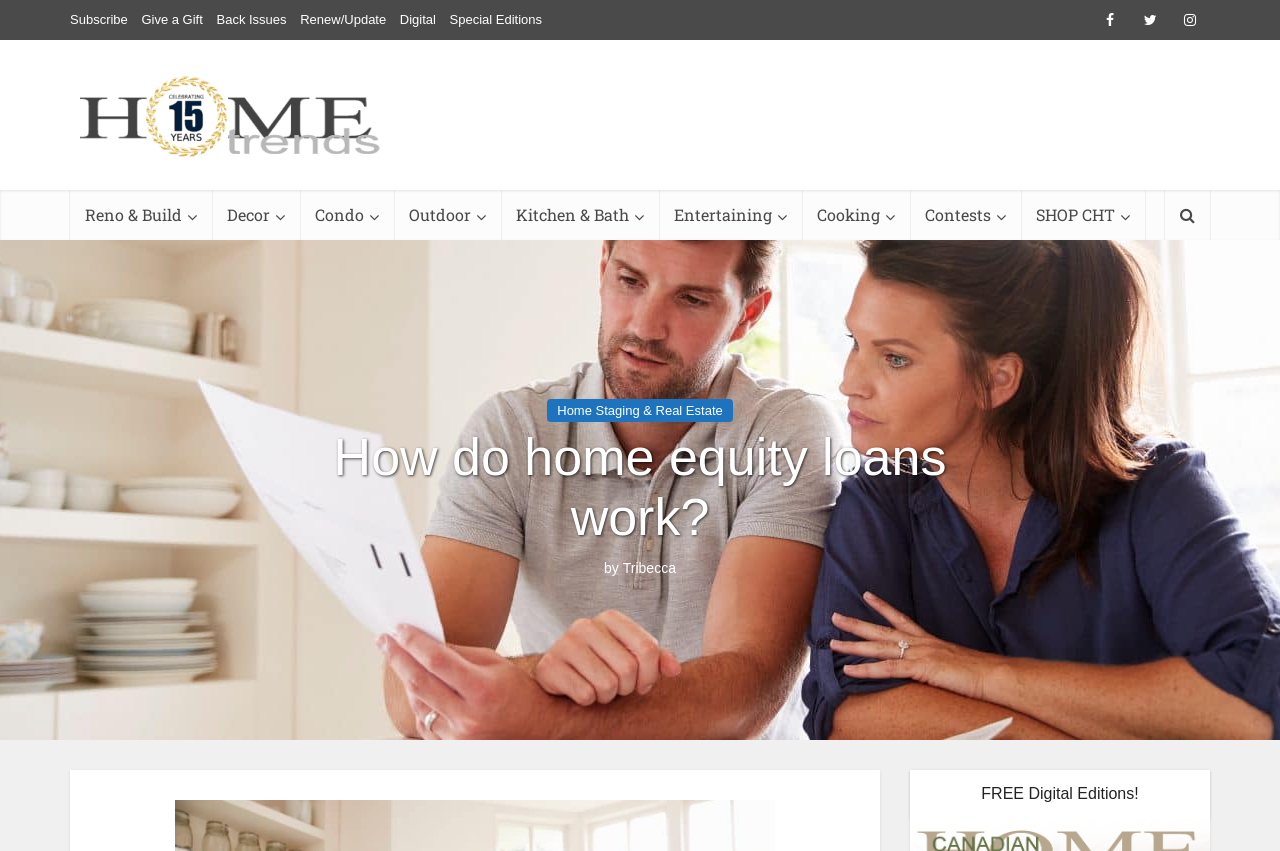Based on the image, please respond to the question with as much detail as possible:
Is there a free digital edition available?

I found a heading at the bottom of the webpage that says 'FREE Digital Editions!' which suggests that free digital editions are available.